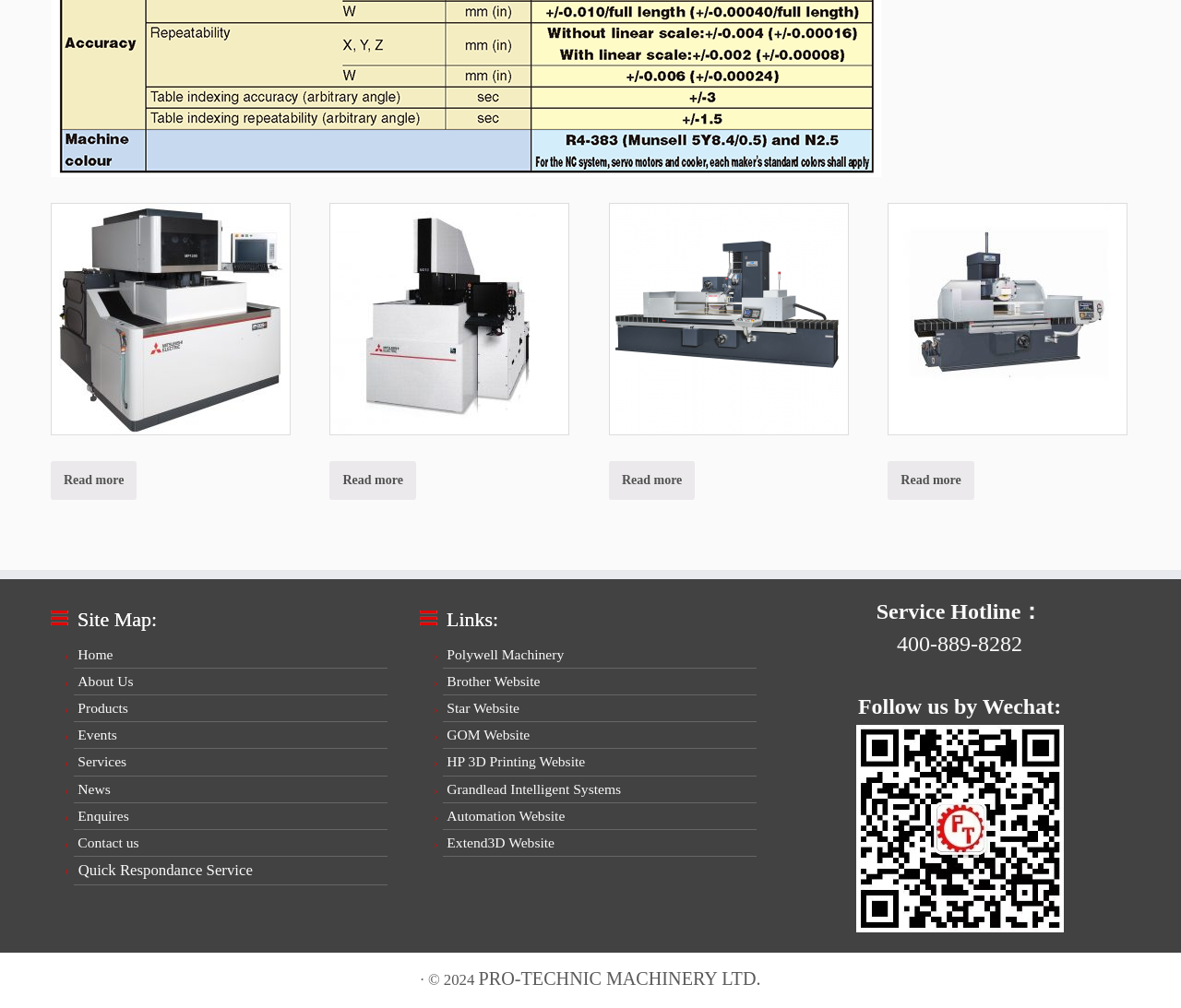How many links are there in the 'Site Map' section?
Give a comprehensive and detailed explanation for the question.

I counted the number of links in the 'Site Map' section, which starts with the heading 'Site Map:' and includes links such as 'Home', 'About Us', 'Products', and so on. There are 9 links in total.